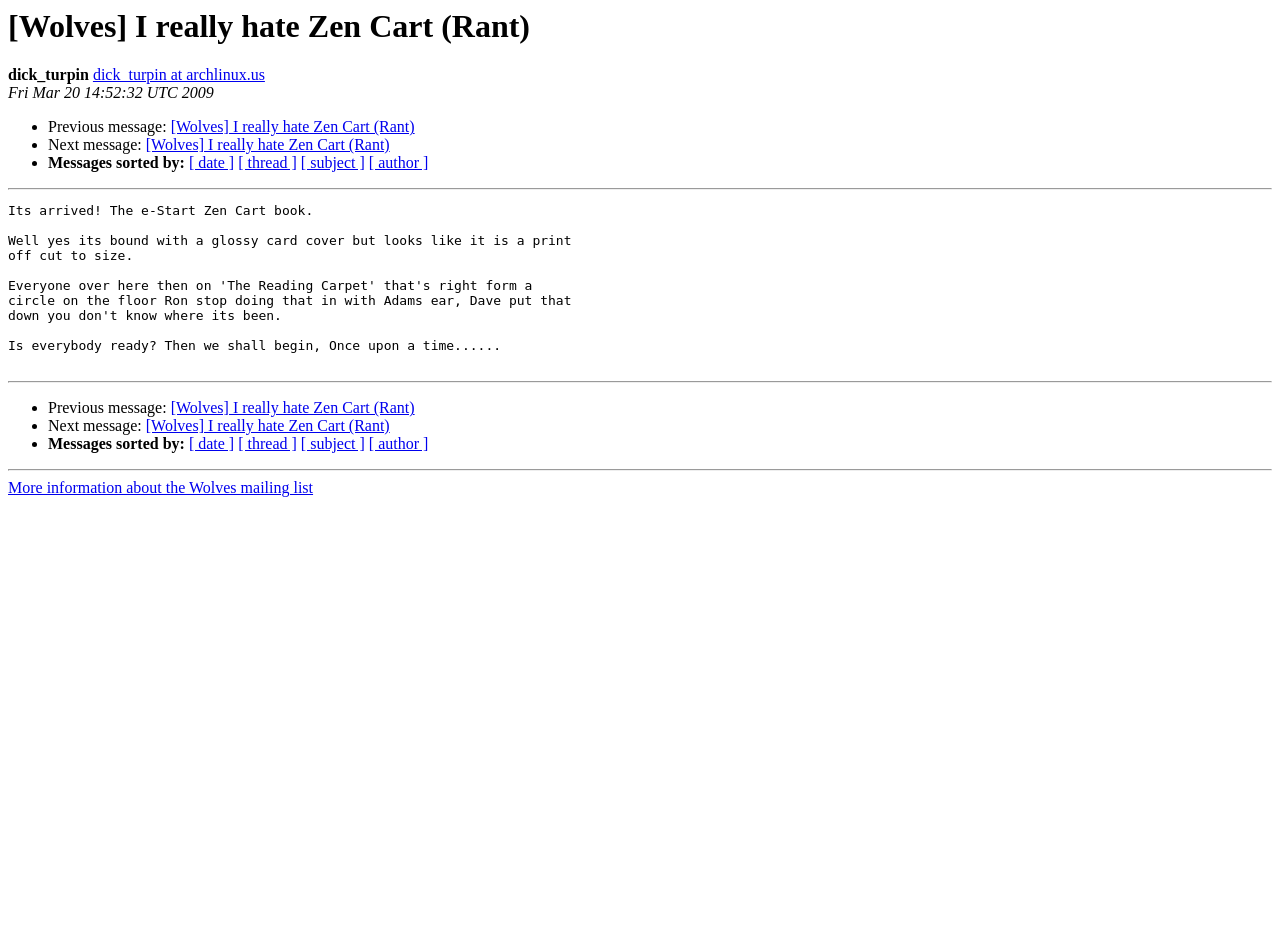What is the author of the post?
Answer the question using a single word or phrase, according to the image.

dick_turpin